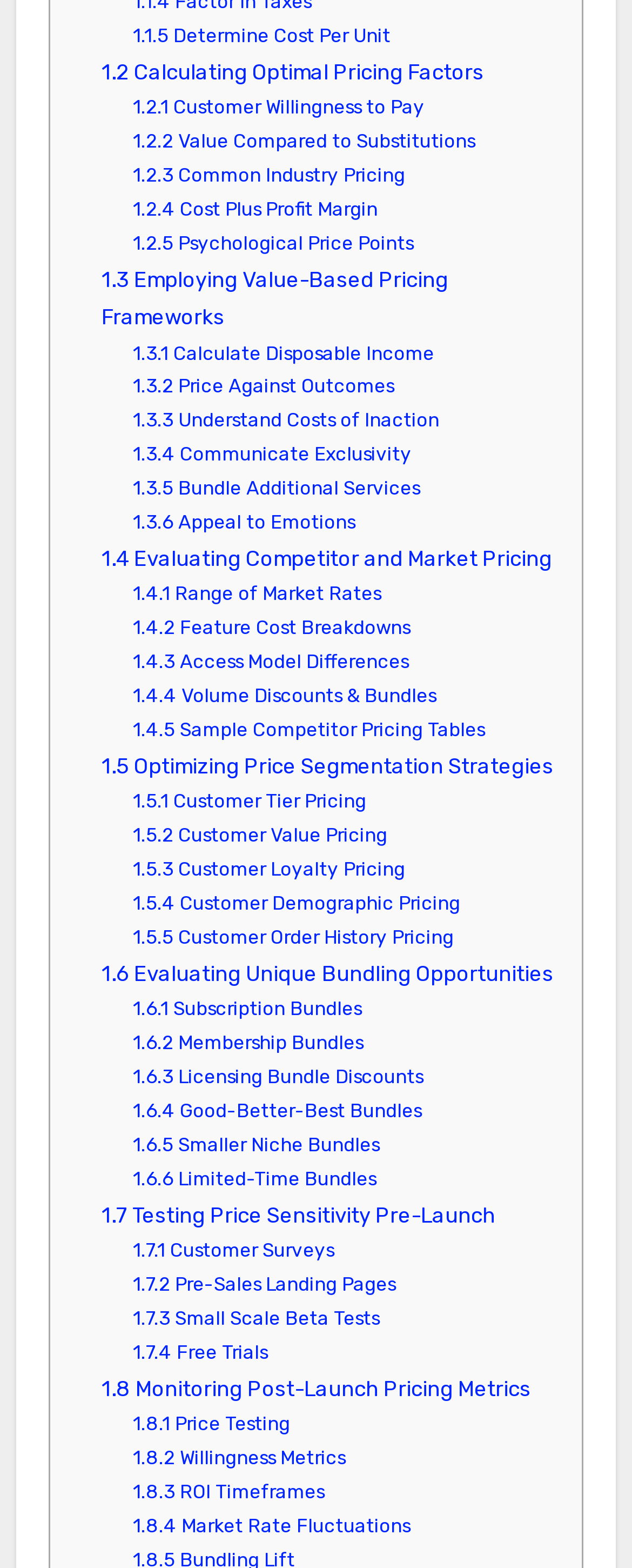Provide a brief response using a word or short phrase to this question:
What is the topic of the first pricing strategy?

Determine Cost Per Unit